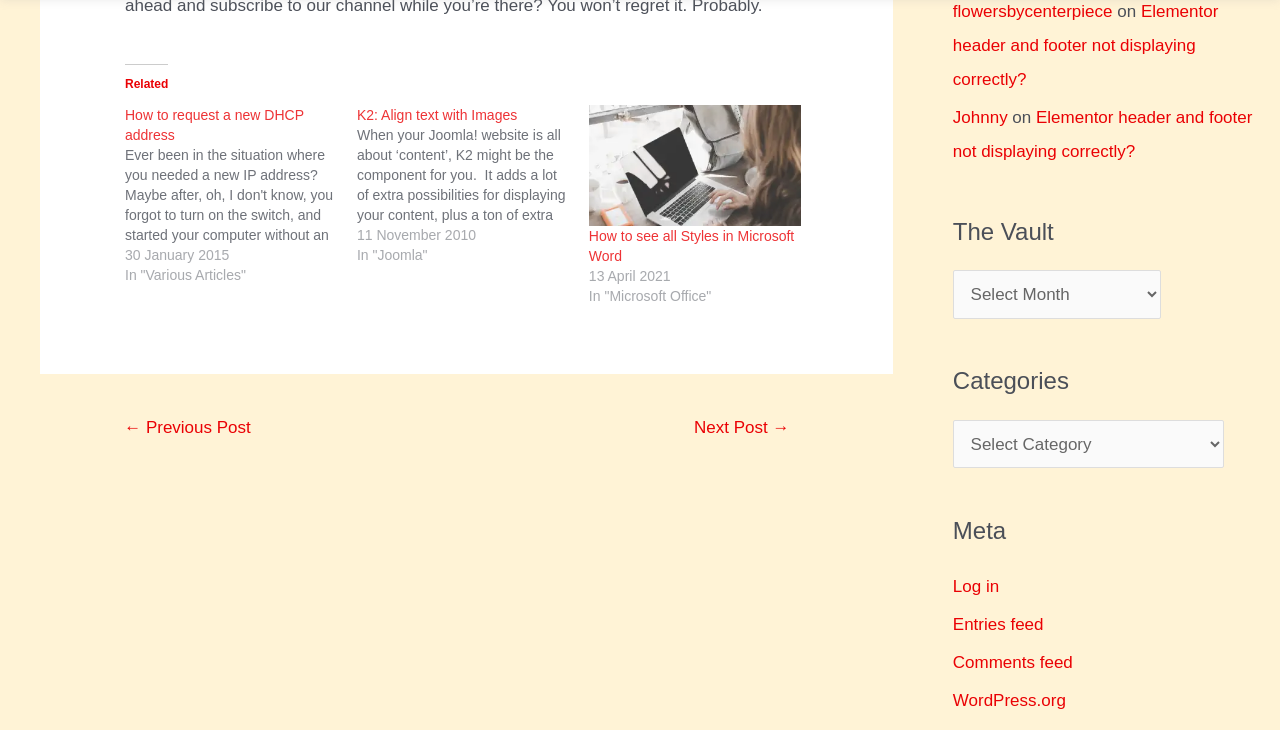Using the element description flowersbycenterpiece, predict the bounding box coordinates for the UI element. Provide the coordinates in (top-left x, top-left y, bottom-right x, bottom-right y) format with values ranging from 0 to 1.

[0.744, 0.003, 0.869, 0.029]